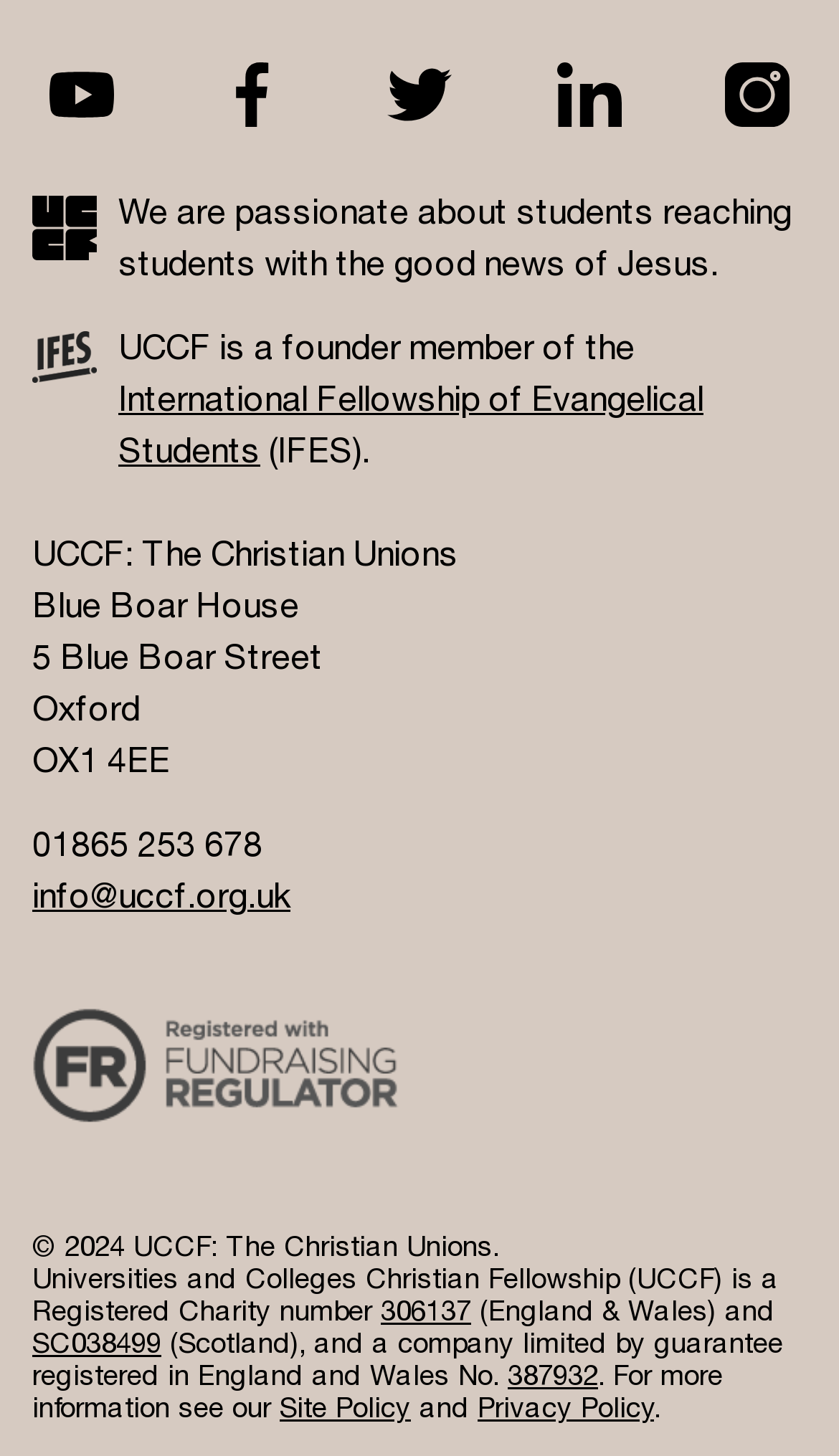Please identify the bounding box coordinates of the clickable element to fulfill the following instruction: "Check UCCF's Site Policy". The coordinates should be four float numbers between 0 and 1, i.e., [left, top, right, bottom].

[0.333, 0.954, 0.49, 0.978]